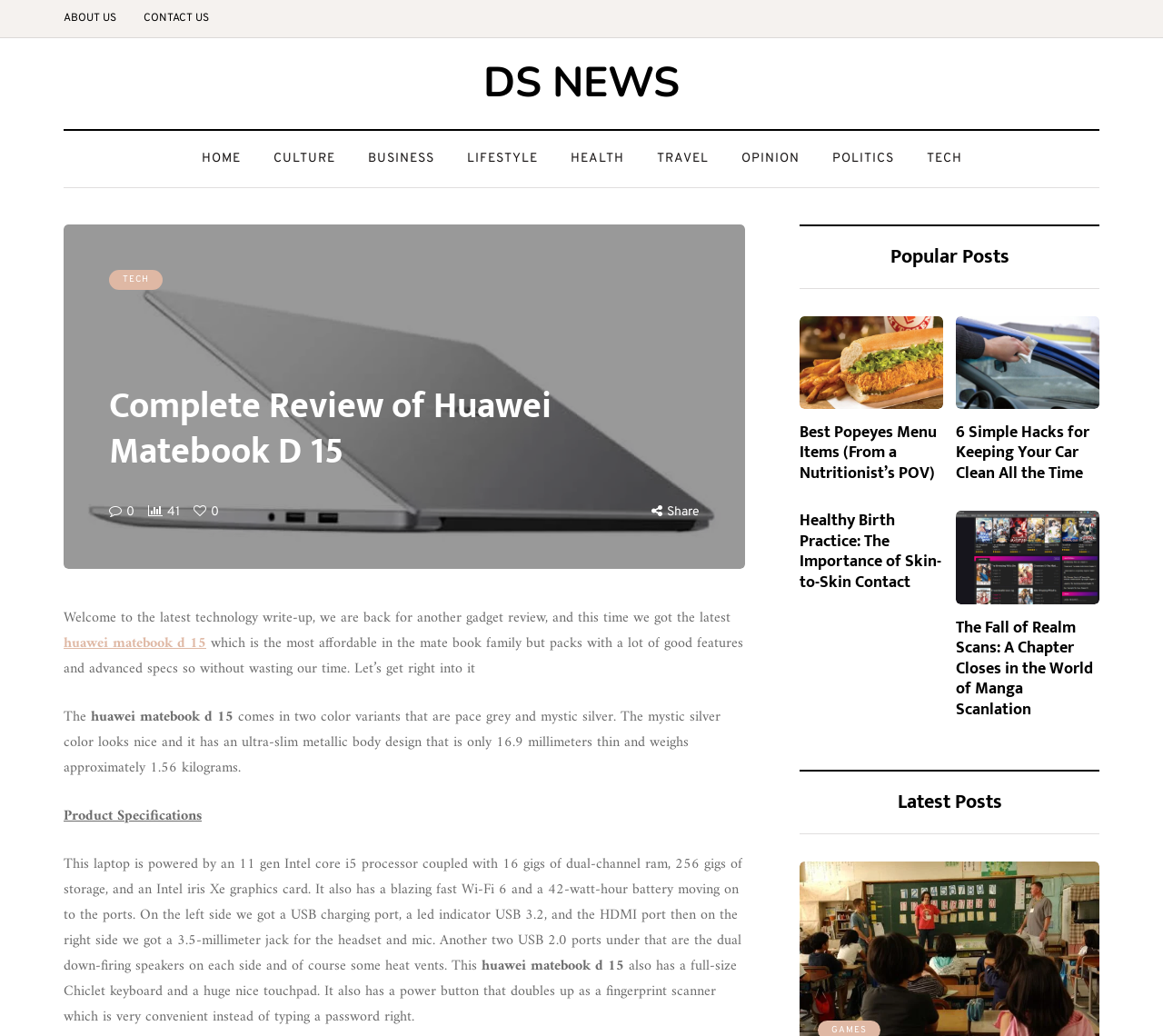Predict the bounding box for the UI component with the following description: "DS NEWS".

[0.416, 0.052, 0.584, 0.107]